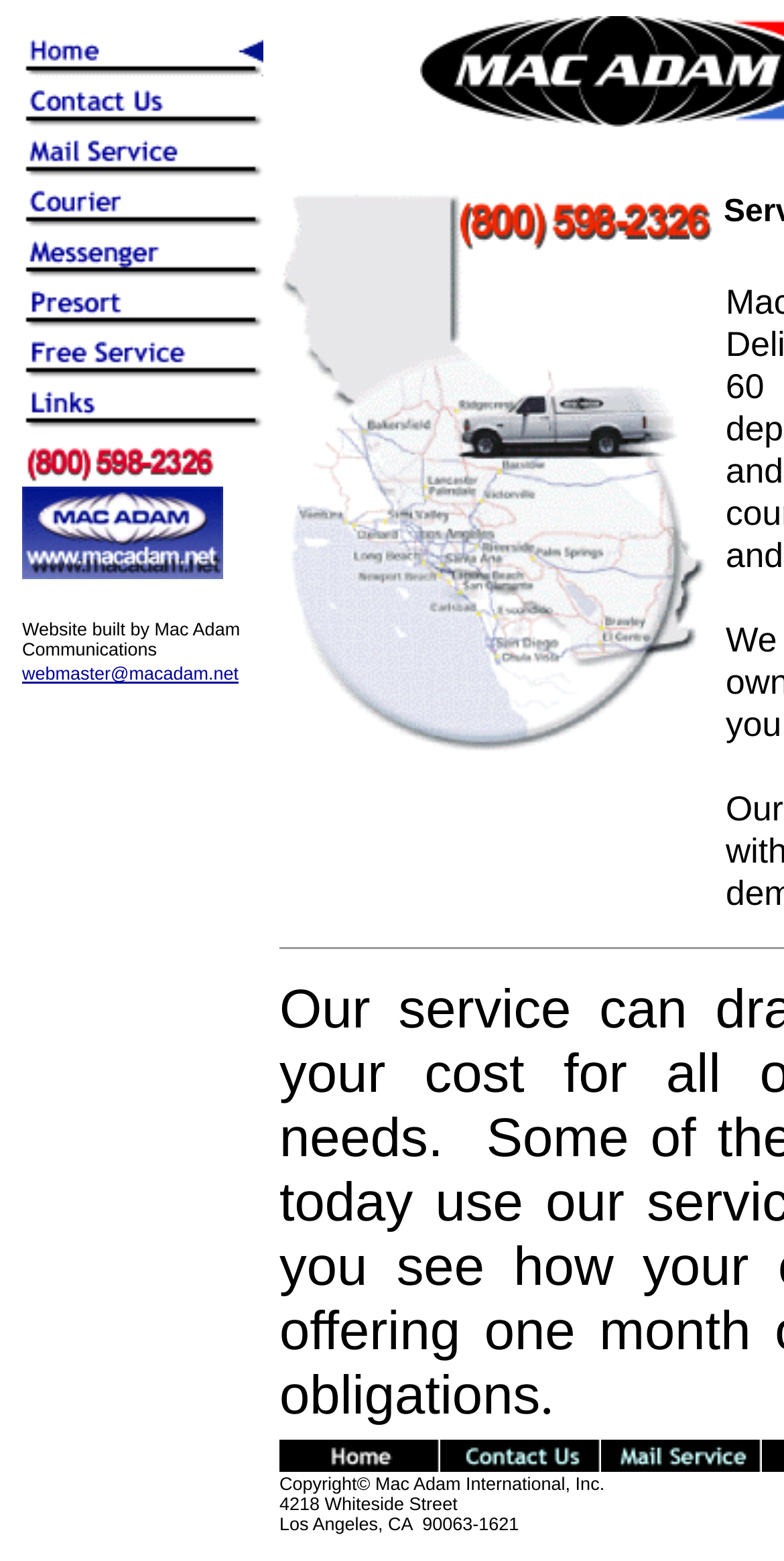What is the company name mentioned on the webpage?
Refer to the image and provide a one-word or short phrase answer.

Mac Adam Communications